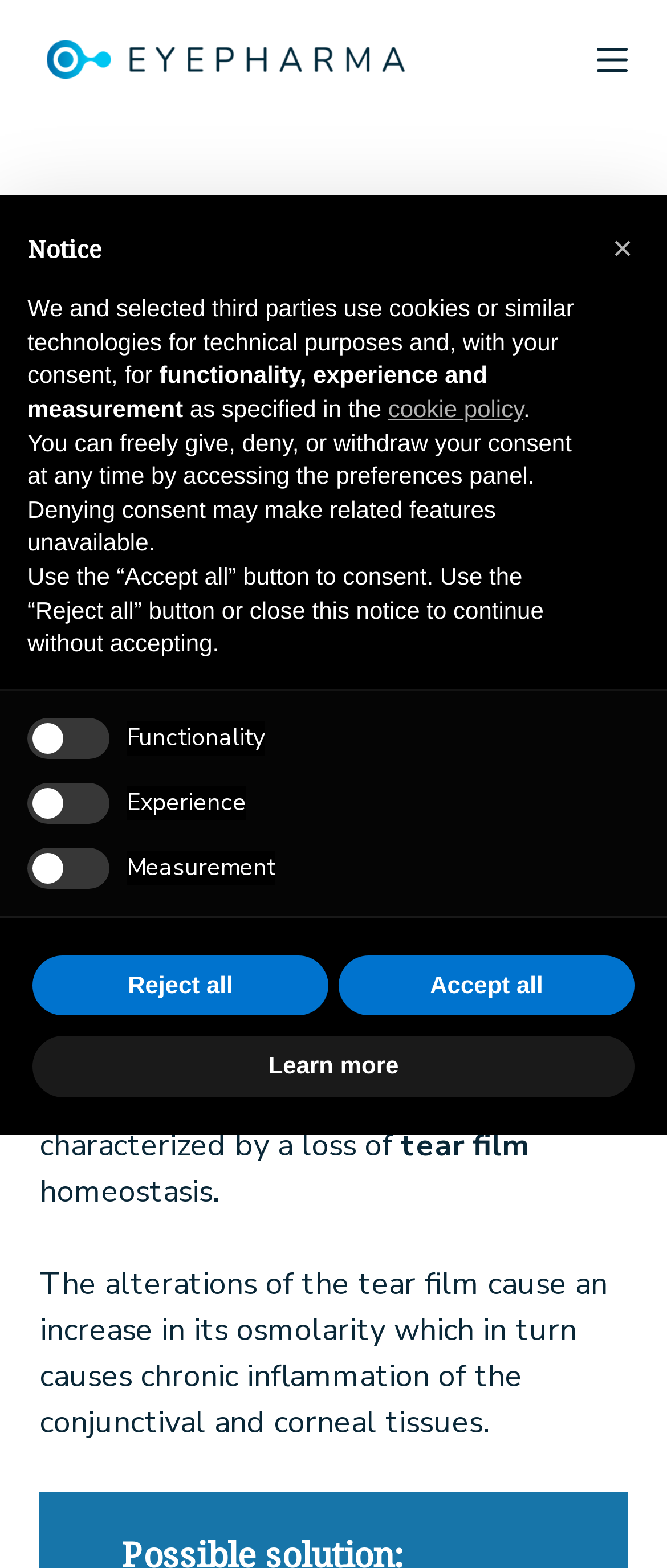Identify the bounding box of the UI element described as follows: "Accept all". Provide the coordinates as four float numbers in the range of 0 to 1 [left, top, right, bottom].

[0.508, 0.609, 0.951, 0.648]